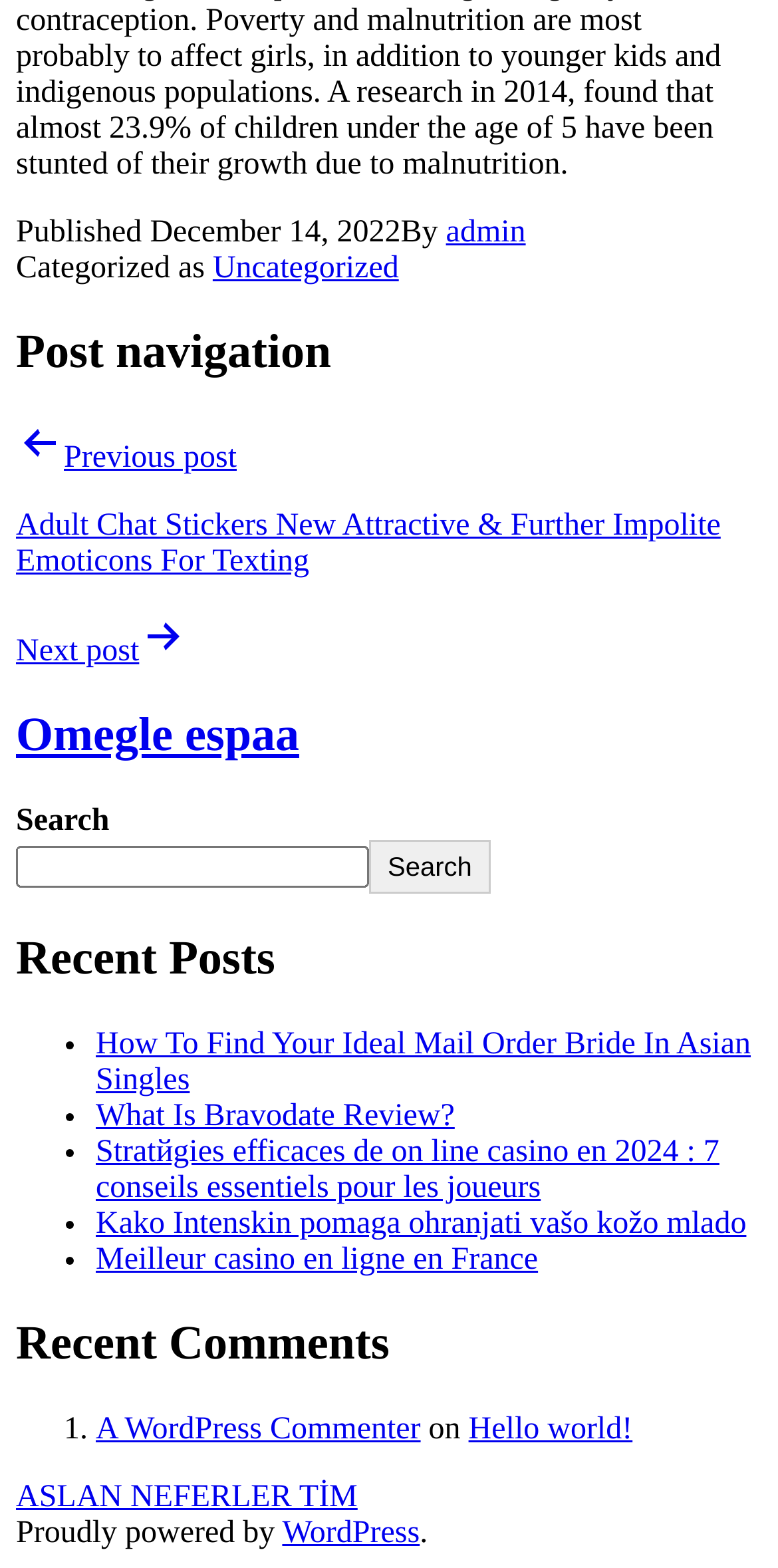Determine the bounding box coordinates in the format (top-left x, top-left y, bottom-right x, bottom-right y). Ensure all values are floating point numbers between 0 and 1. Identify the bounding box of the UI element described by: What Is Bravodate Review?

[0.123, 0.701, 0.584, 0.723]